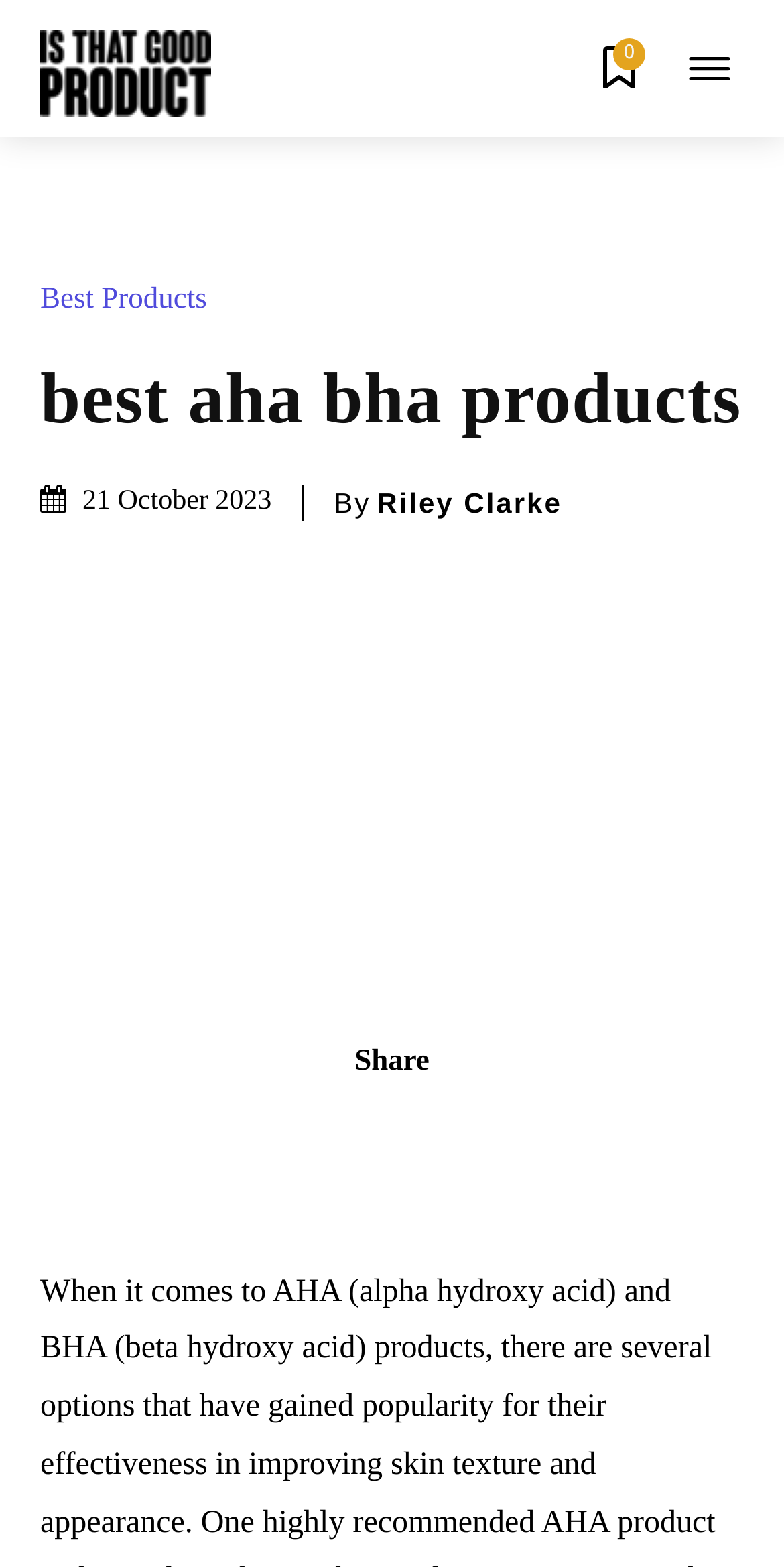How many social media sharing options are available?
By examining the image, provide a one-word or phrase answer.

4